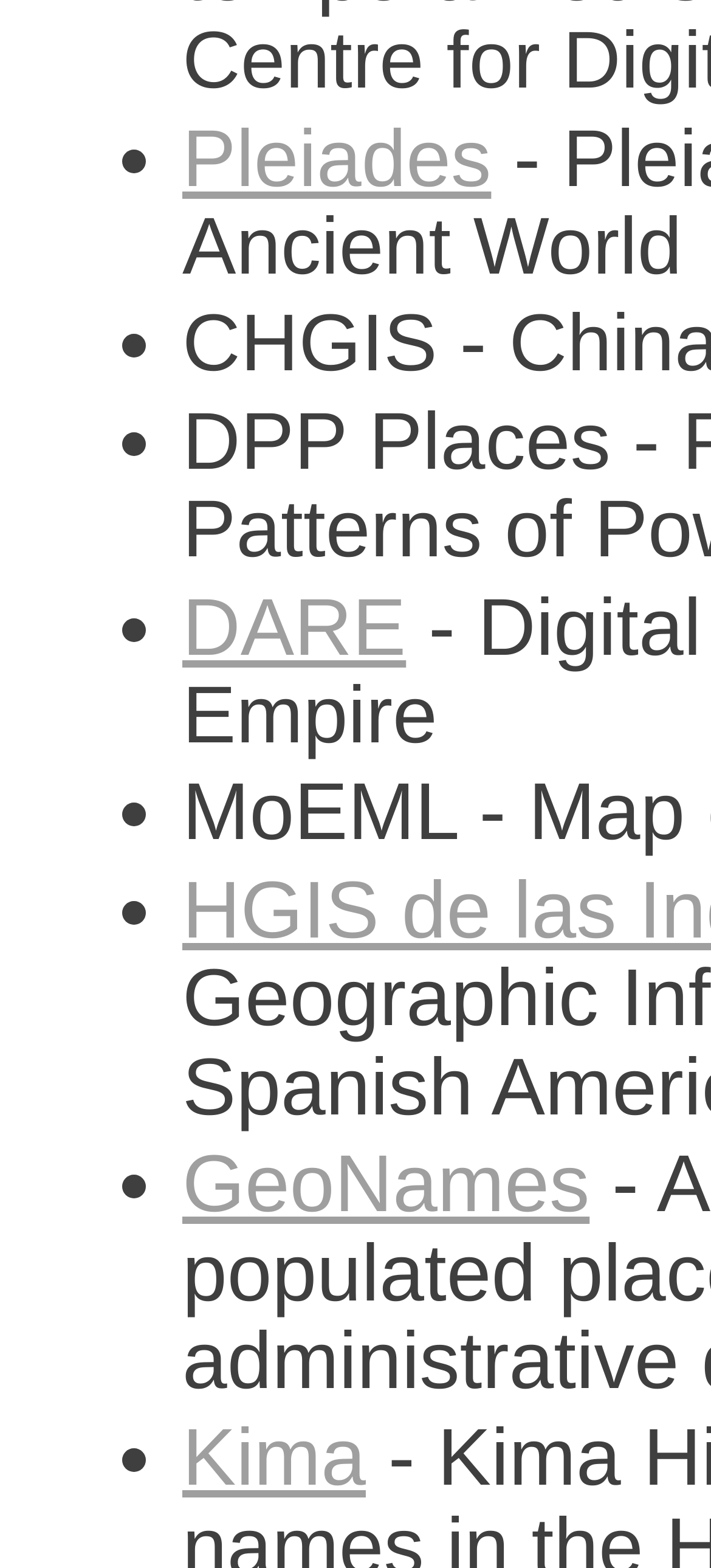Please answer the following question using a single word or phrase: 
What is the first link on the webpage?

Pleiades